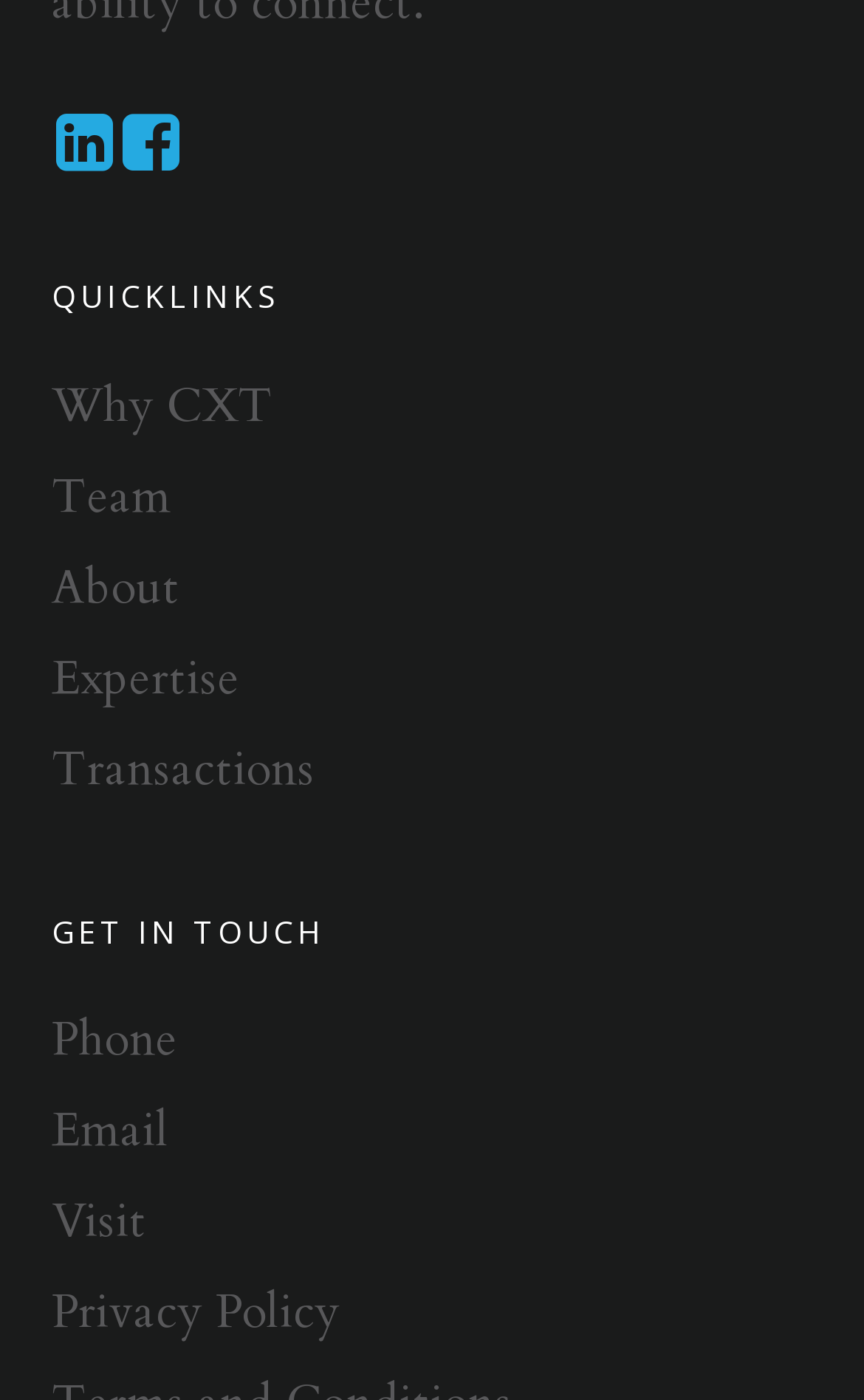Locate the bounding box coordinates of the area you need to click to fulfill this instruction: 'View Expertise'. The coordinates must be in the form of four float numbers ranging from 0 to 1: [left, top, right, bottom].

[0.06, 0.461, 0.278, 0.507]